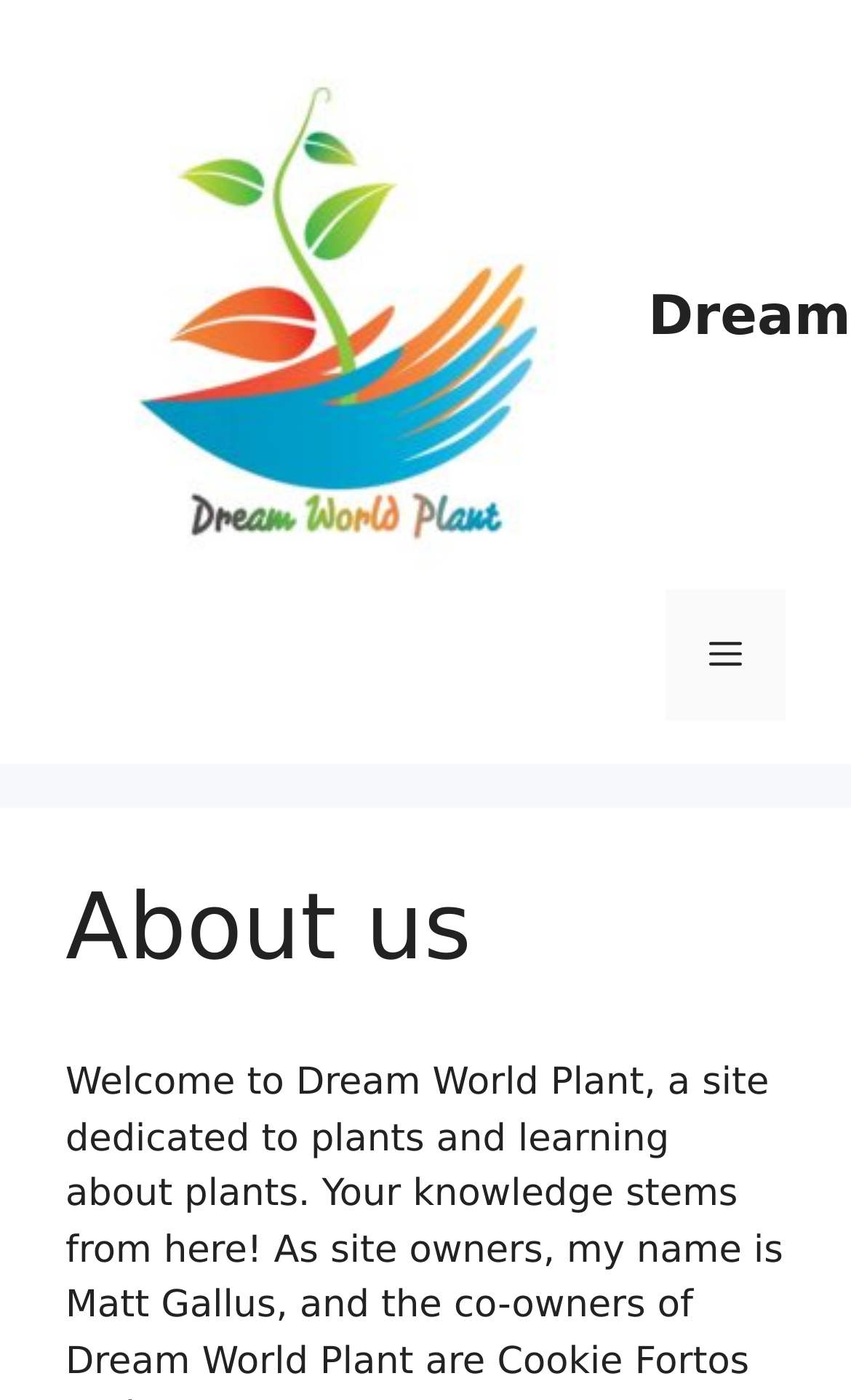Examine the screenshot and answer the question in as much detail as possible: What is the name of the site?

The name of the site can be found in the banner element at the top of the page, which contains a link with the text 'Dream Plants!' and an image with the same name.